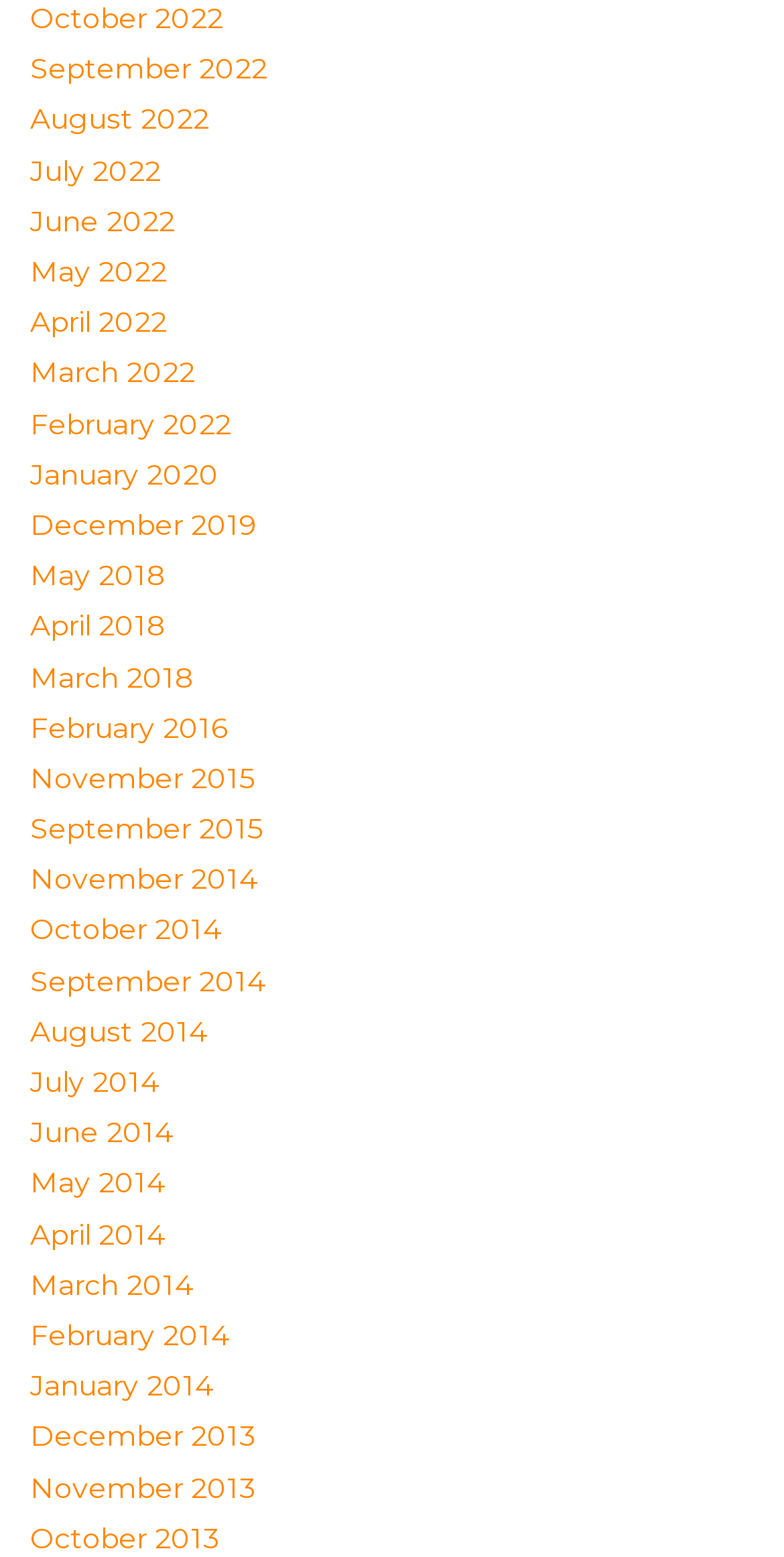Please examine the image and answer the question with a detailed explanation:
How many months are listed in 2014?

I counted the number of links that correspond to months in 2014 and found that there are 12 links, one for each month of the year.